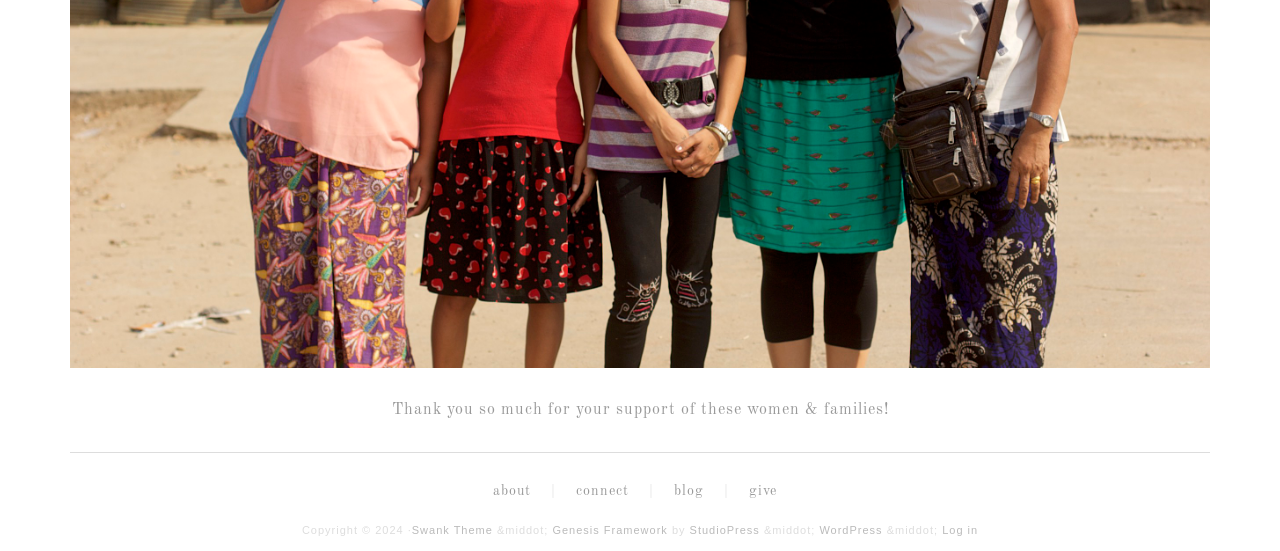Determine the bounding box coordinates for the region that must be clicked to execute the following instruction: "make a donation".

[0.573, 0.84, 0.627, 0.924]